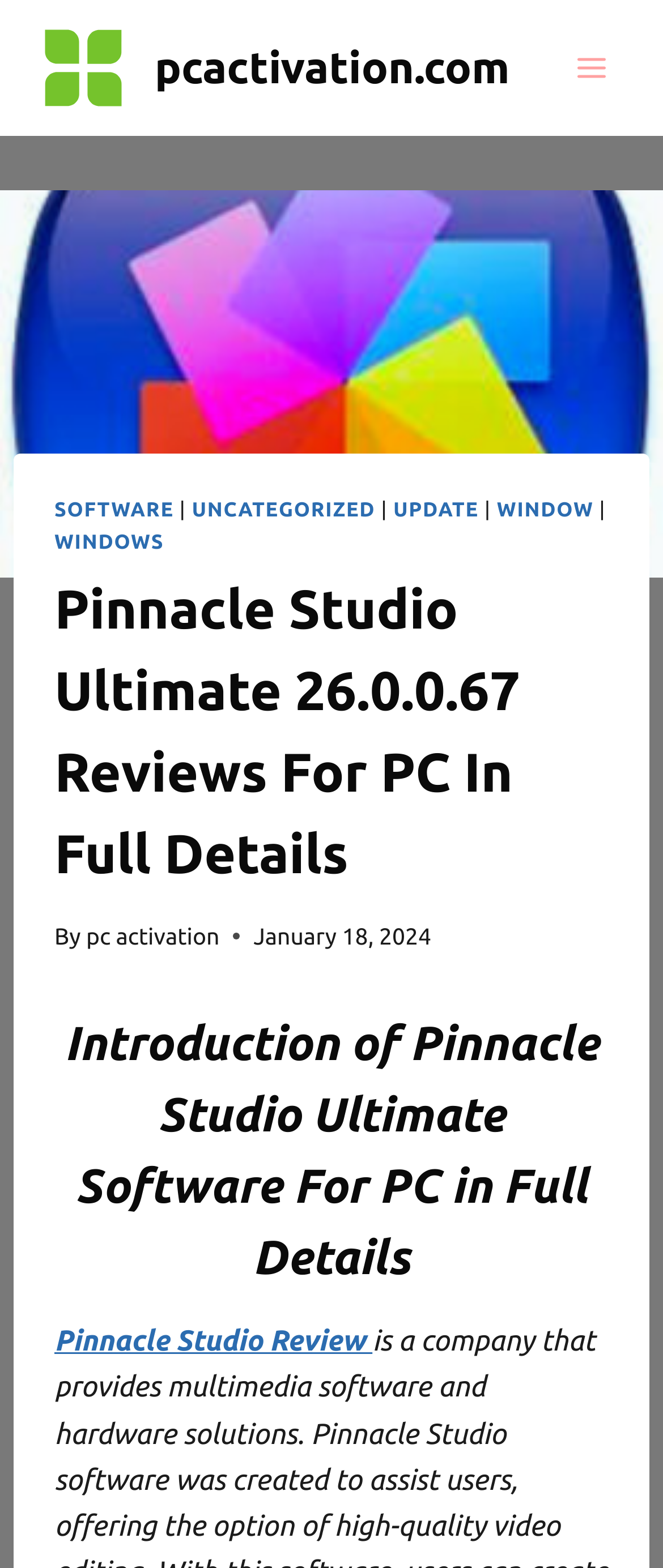Please identify the bounding box coordinates of the element's region that should be clicked to execute the following instruction: "Visit pc activation homepage". The bounding box coordinates must be four float numbers between 0 and 1, i.e., [left, top, right, bottom].

[0.13, 0.588, 0.331, 0.605]